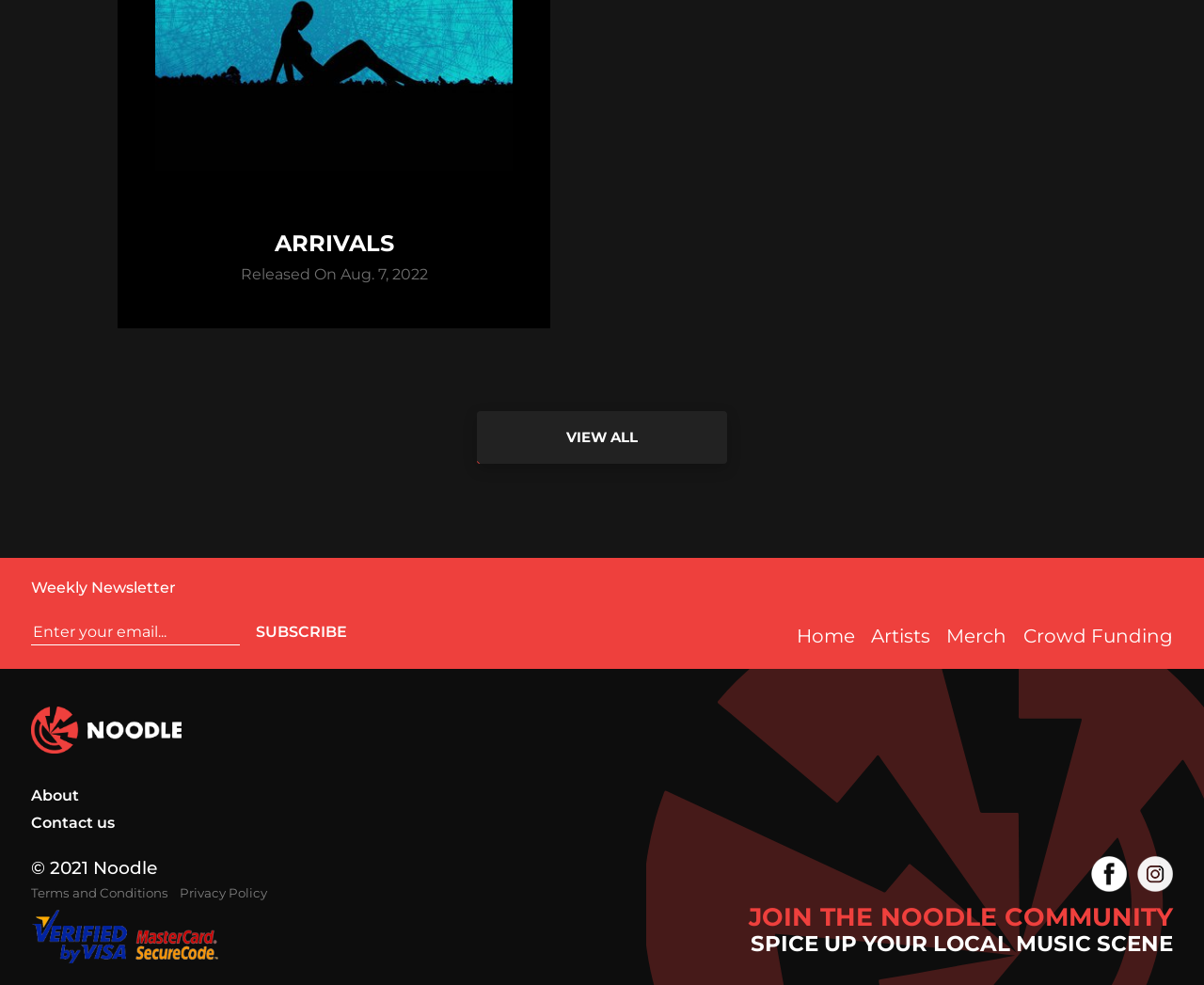Please specify the bounding box coordinates of the element that should be clicked to execute the given instruction: 'Go to the home page'. Ensure the coordinates are four float numbers between 0 and 1, expressed as [left, top, right, bottom].

[0.661, 0.672, 0.71, 0.695]